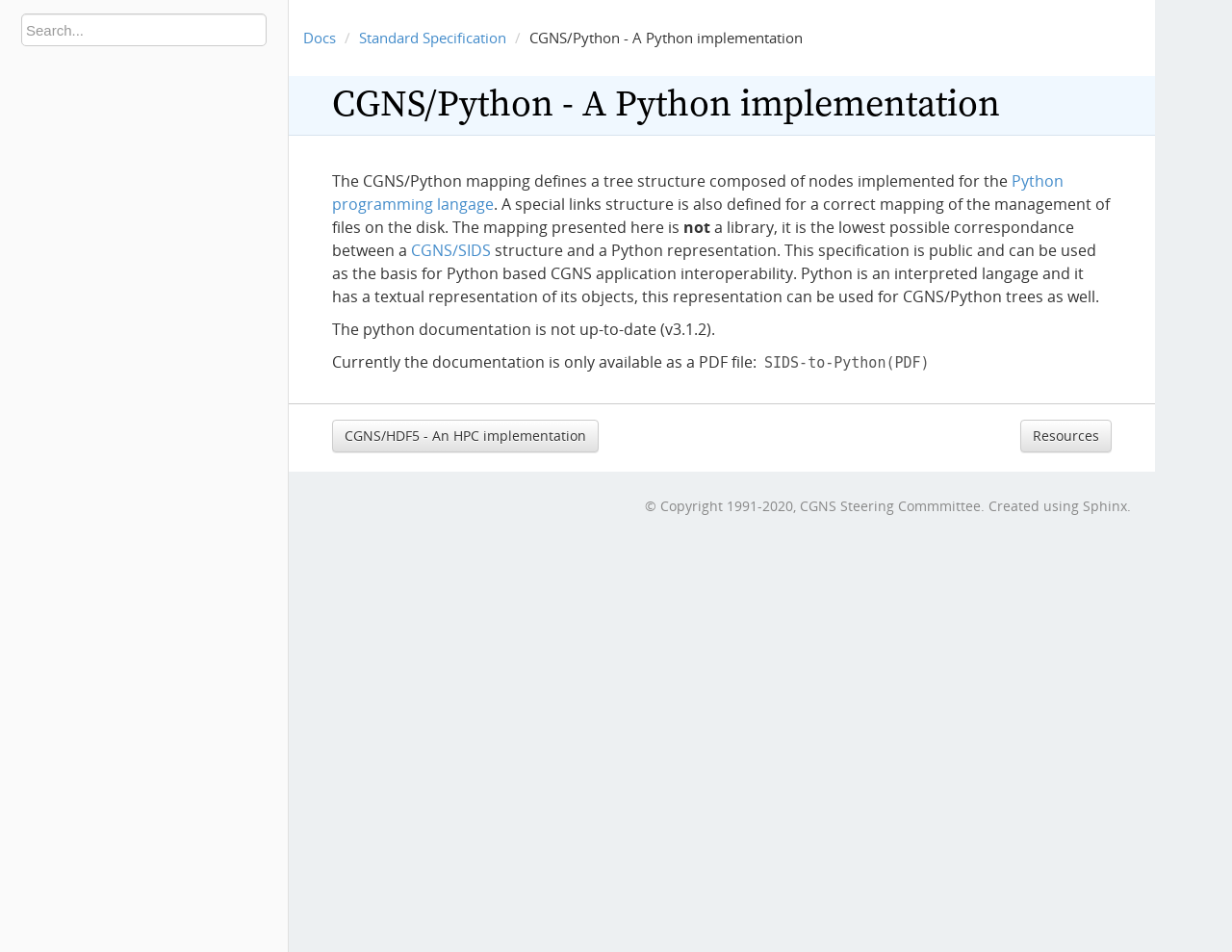Please provide a comprehensive response to the question below by analyzing the image: 
What is the format of the available documentation?

According to the webpage, the documentation is currently only available as a PDF file, specifically the SIDS-to-Python PDF file.